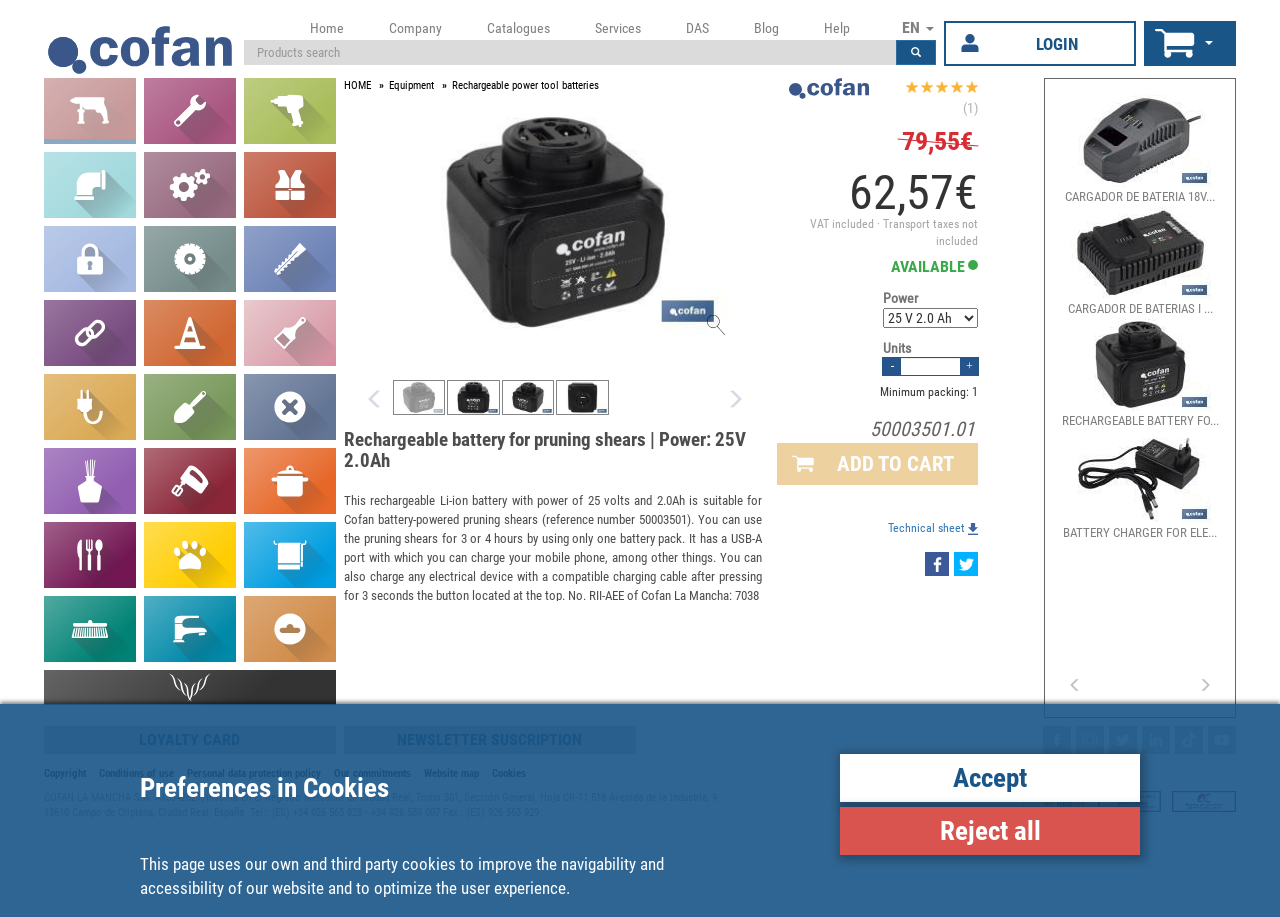What is the power of the rechargeable Li-ion battery?
Please provide a single word or phrase based on the screenshot.

25V 2.0Ah